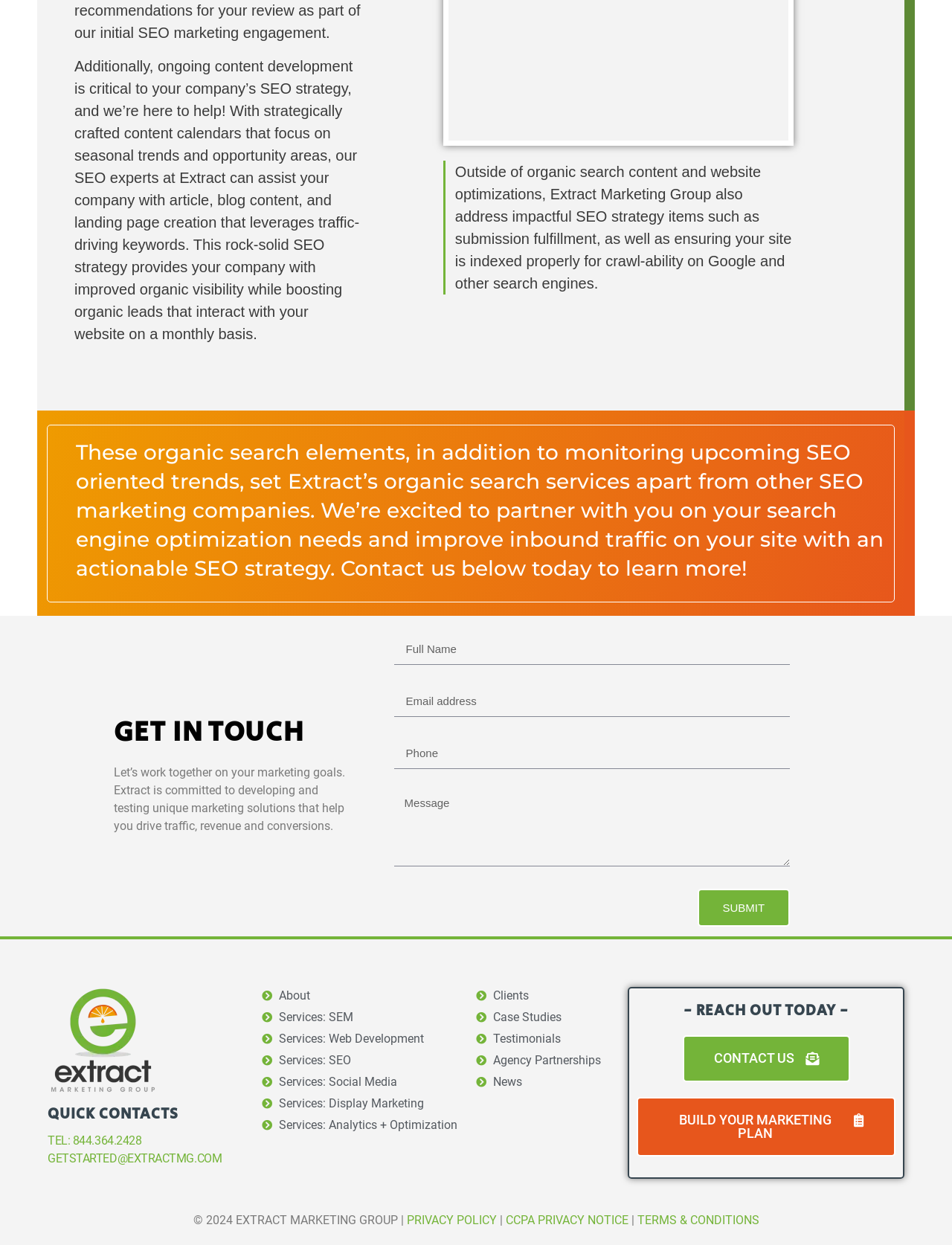What is the company's name?
Based on the image, provide your answer in one word or phrase.

Extract Marketing Group